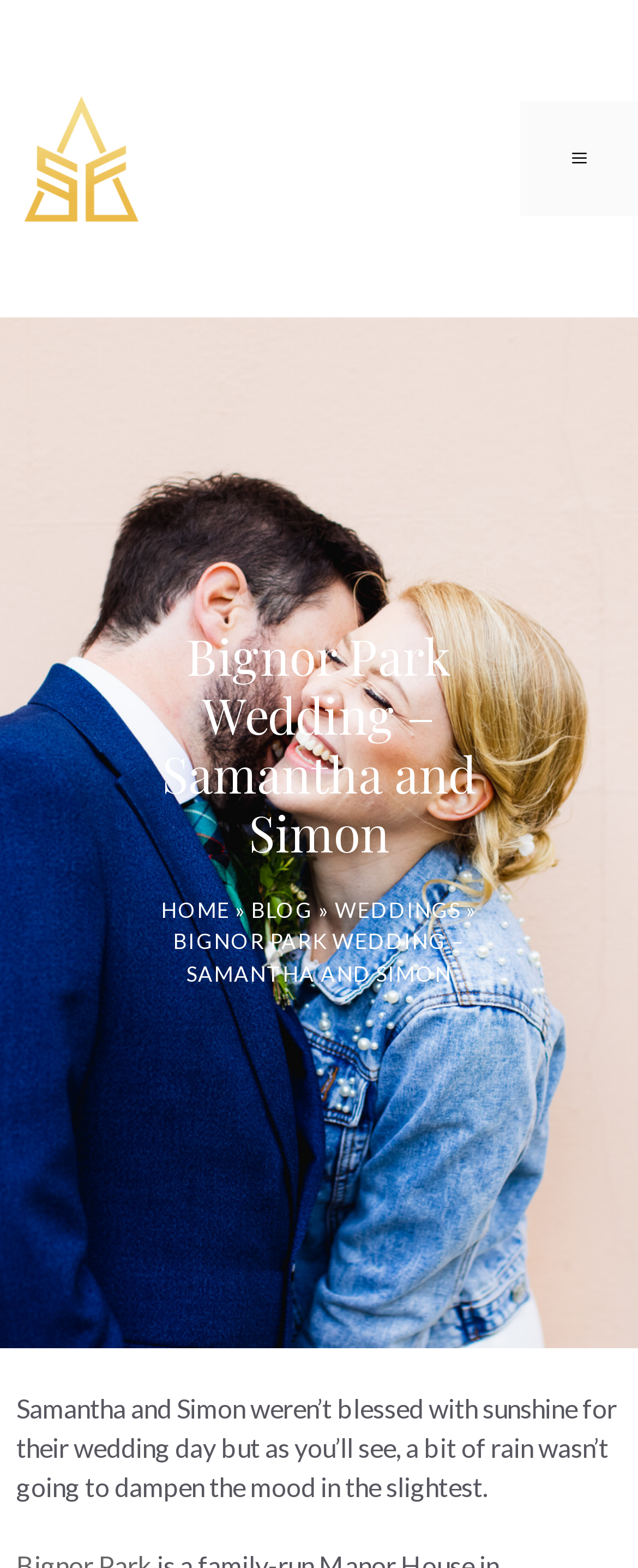Predict the bounding box of the UI element based on the description: "Weddings". The coordinates should be four float numbers between 0 and 1, formatted as [left, top, right, bottom].

[0.524, 0.572, 0.722, 0.589]